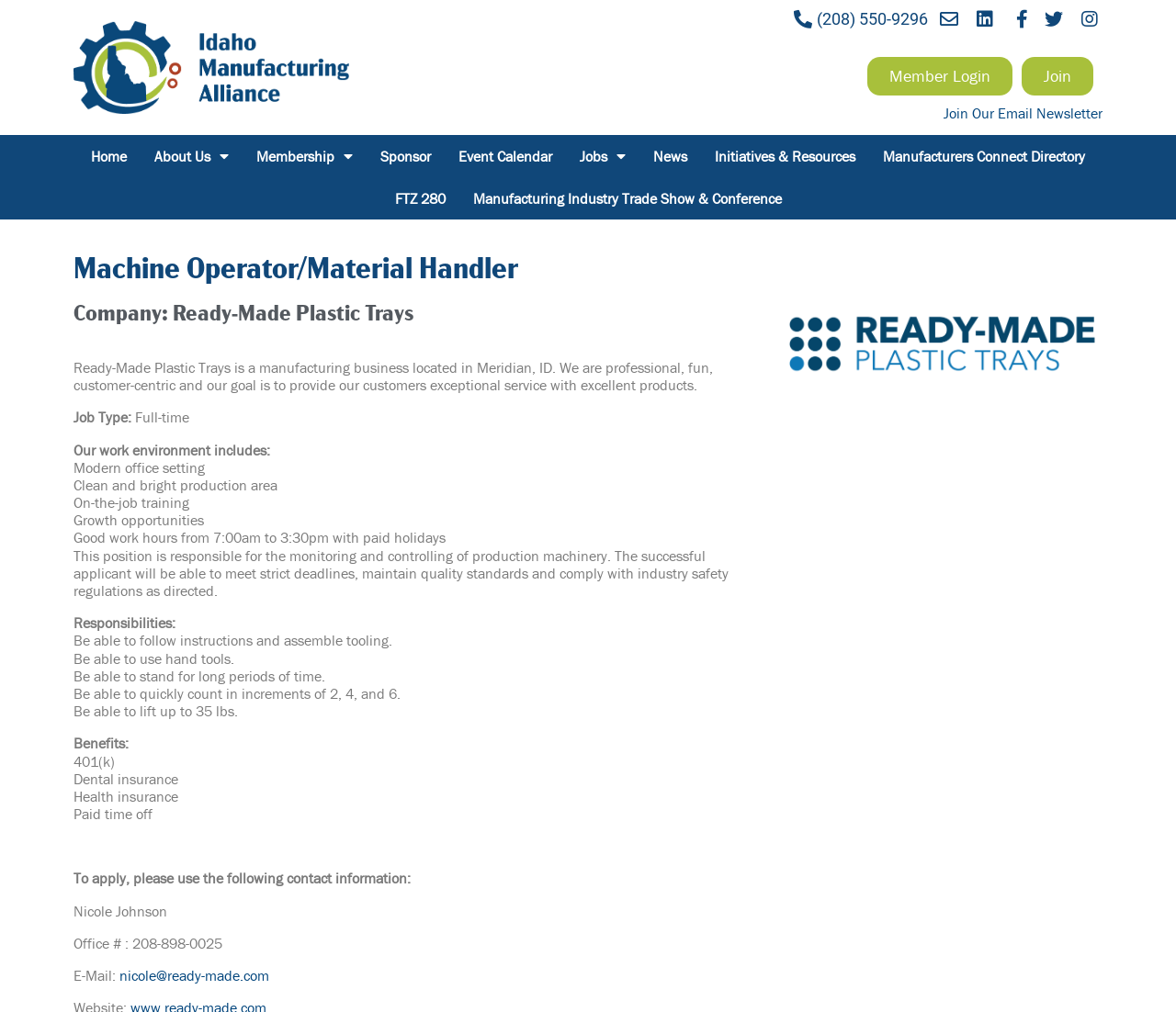Generate the title text from the webpage.

Machine Operator/Material Handler